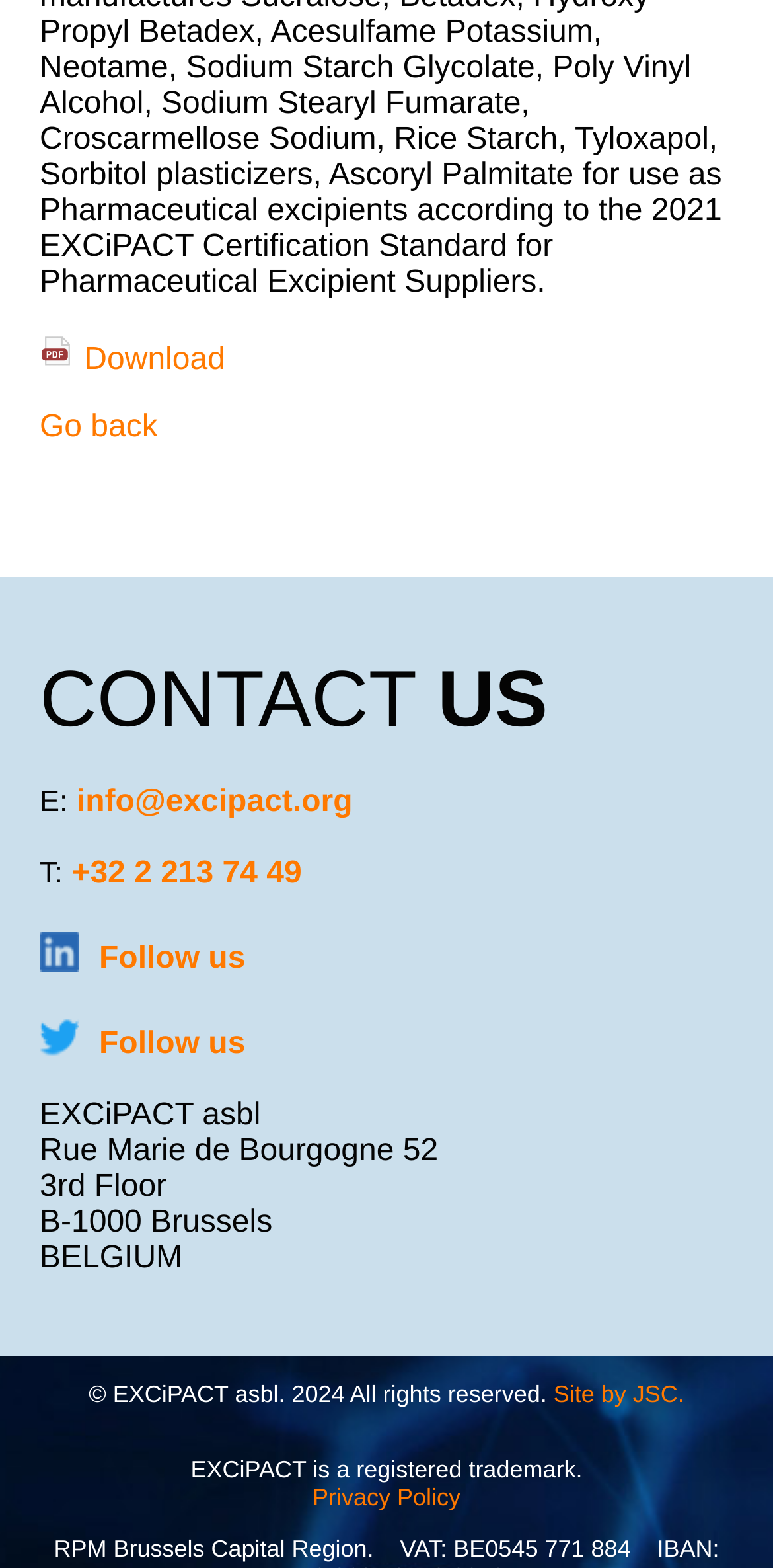Determine the bounding box coordinates of the region that needs to be clicked to achieve the task: "View the privacy policy".

[0.404, 0.946, 0.596, 0.964]